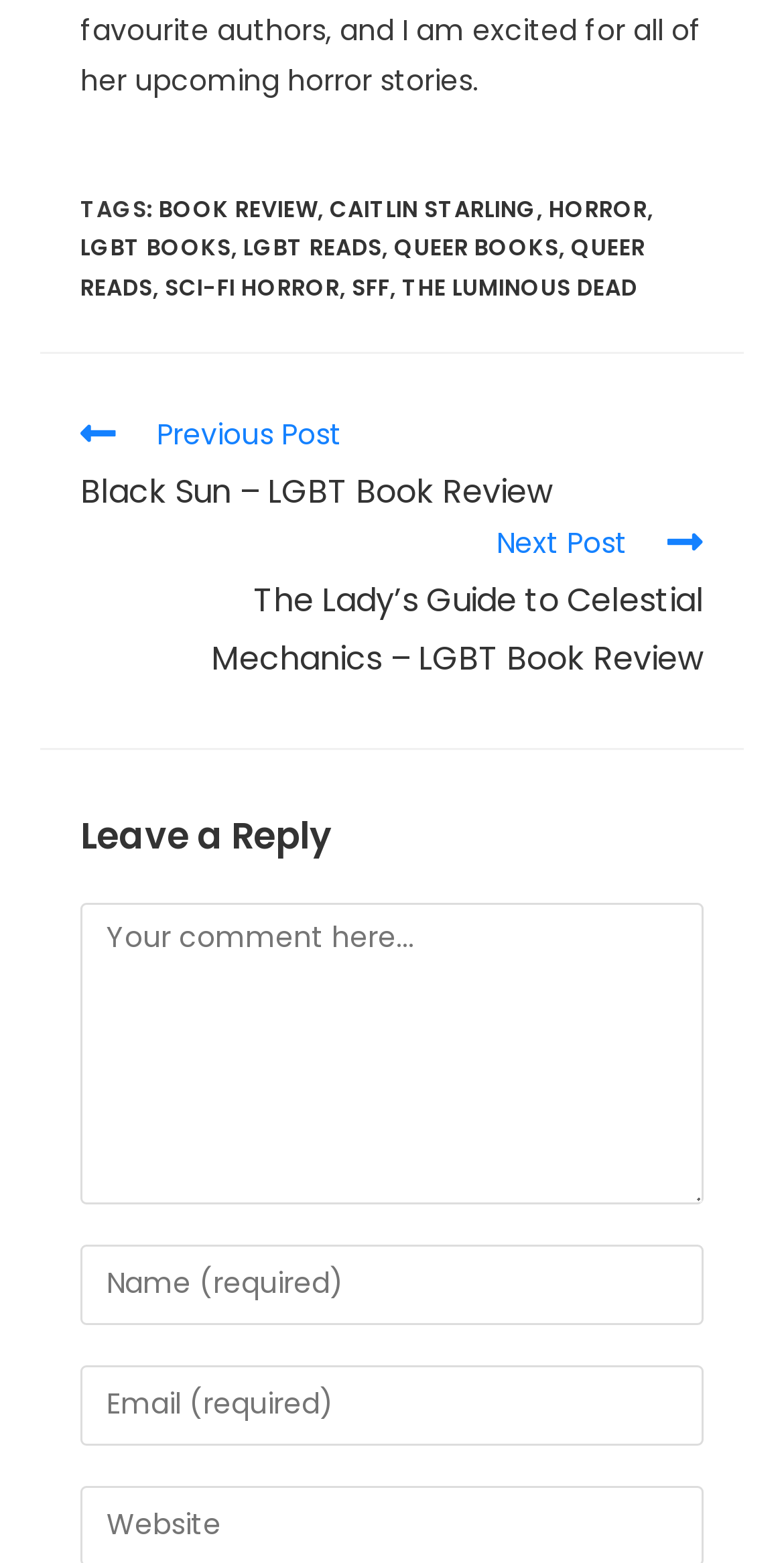Locate the bounding box coordinates of the item that should be clicked to fulfill the instruction: "Call the phone number".

None